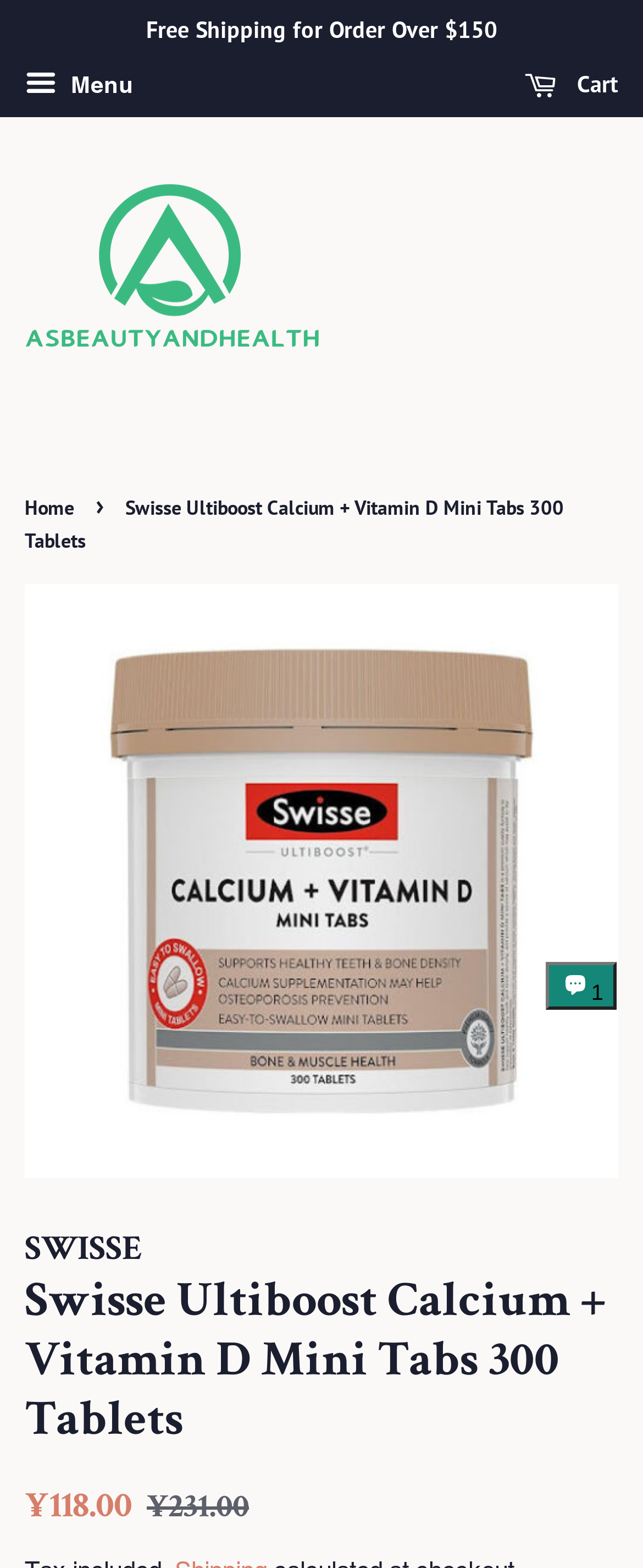What is the principal heading displayed on the webpage?

Swisse Ultiboost Calcium + Vitamin D Mini Tabs 300 Tablets